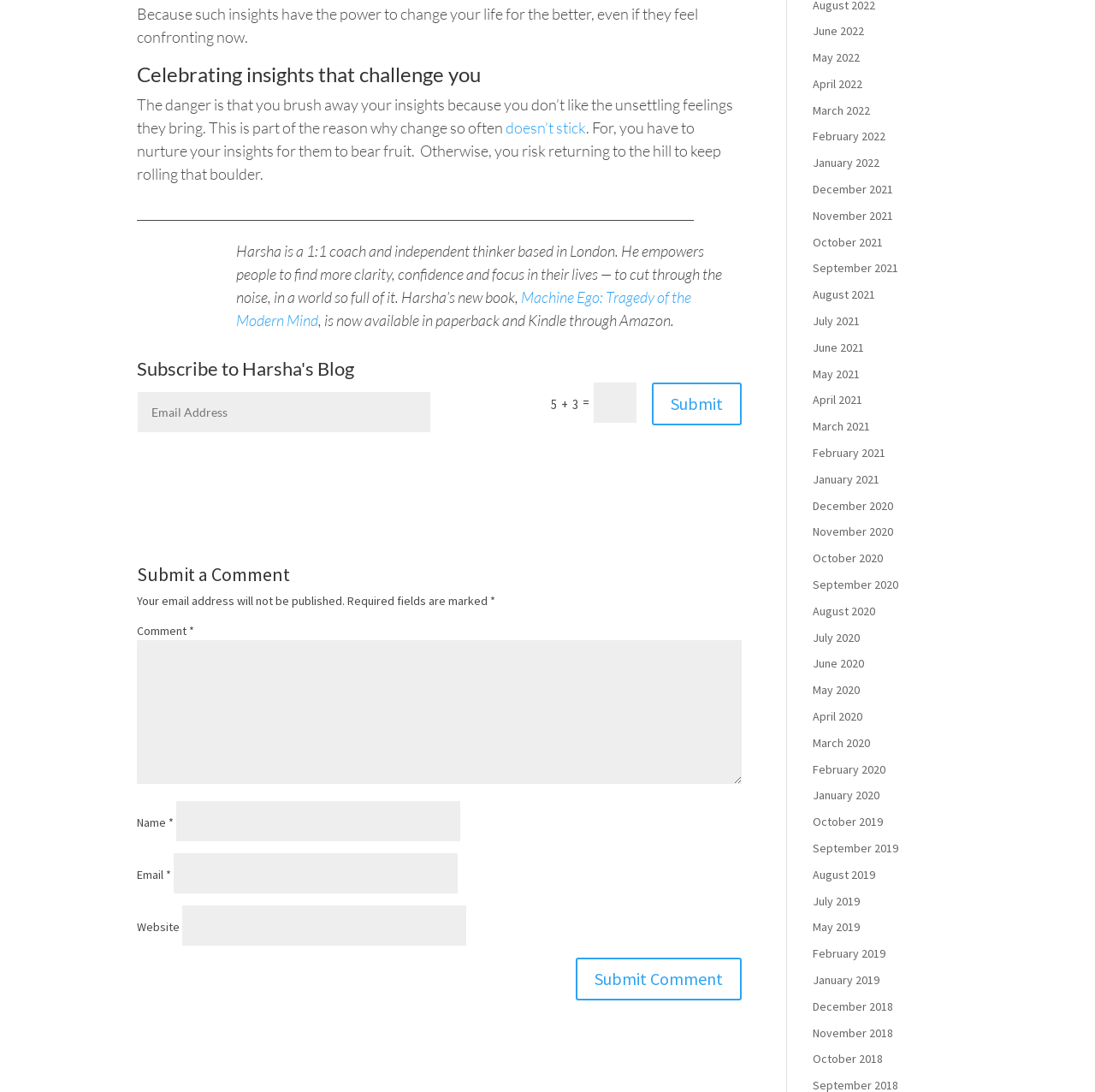Locate the UI element that matches the description Submit in the webpage screenshot. Return the bounding box coordinates in the format (top-left x, top-left y, bottom-right x, bottom-right y), with values ranging from 0 to 1.

[0.595, 0.35, 0.677, 0.389]